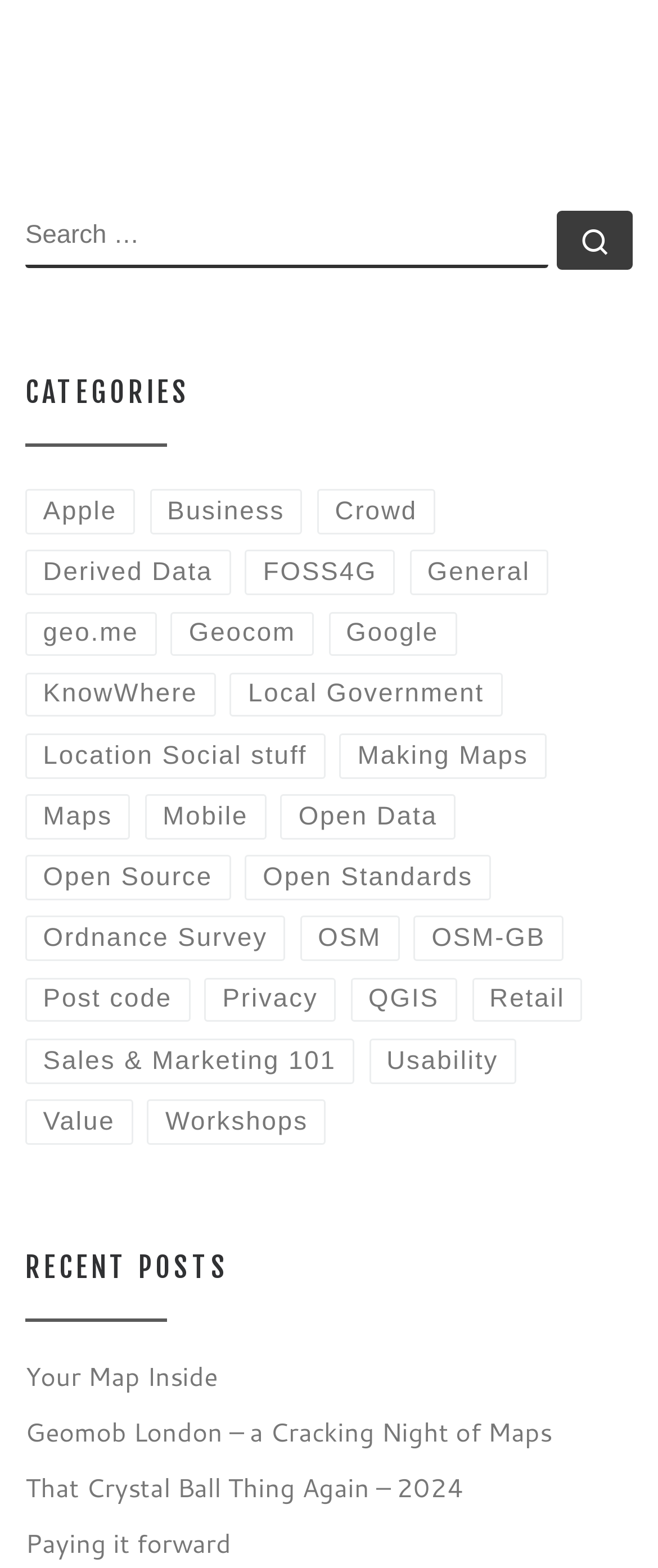Please locate the bounding box coordinates for the element that should be clicked to achieve the following instruction: "Click on the Apple category". Ensure the coordinates are given as four float numbers between 0 and 1, i.e., [left, top, right, bottom].

[0.038, 0.312, 0.205, 0.341]